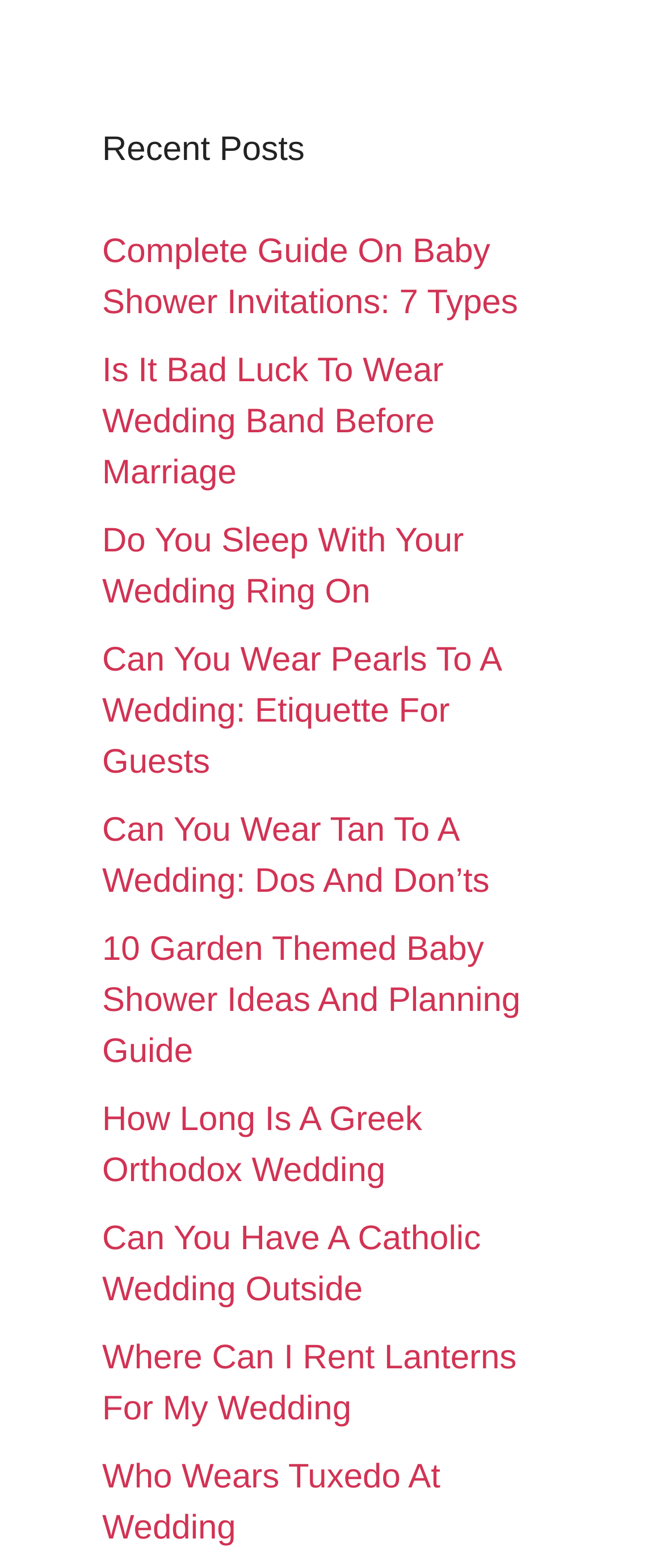Please give a short response to the question using one word or a phrase:
What is the topic of the first link?

Baby Shower Invitations